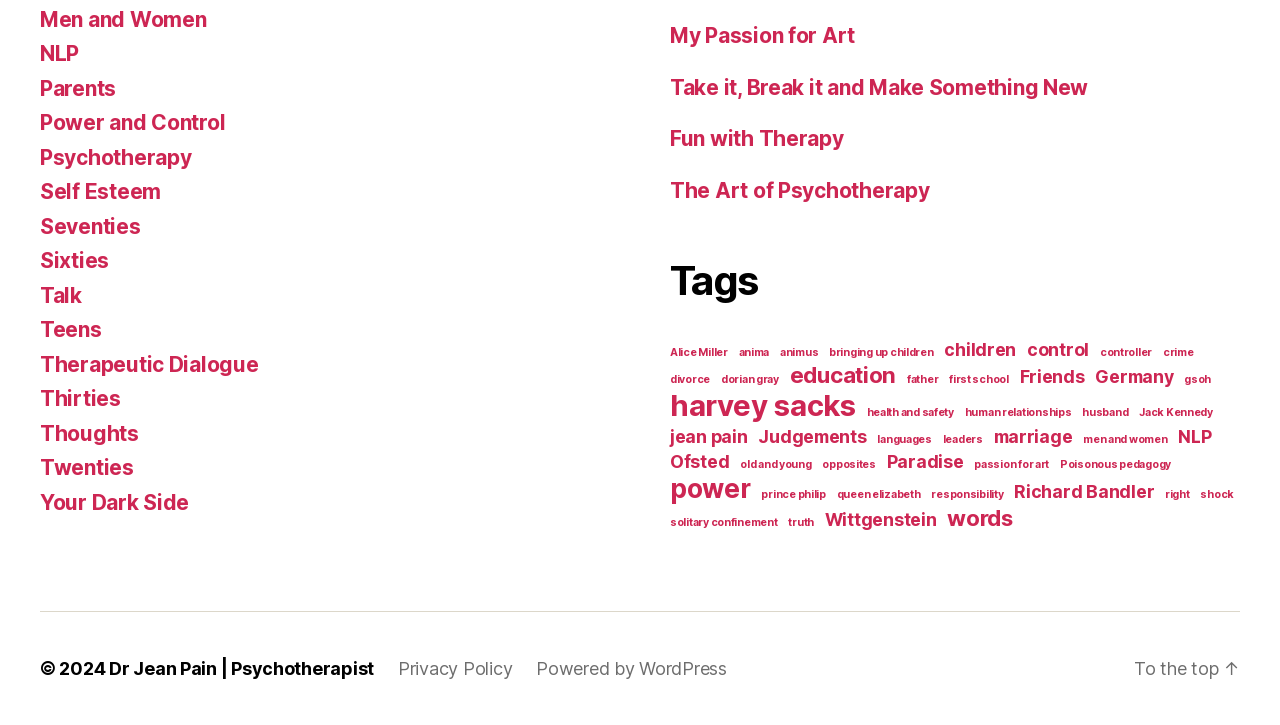What is the name of the software that powers this website?
From the screenshot, supply a one-word or short-phrase answer.

WordPress